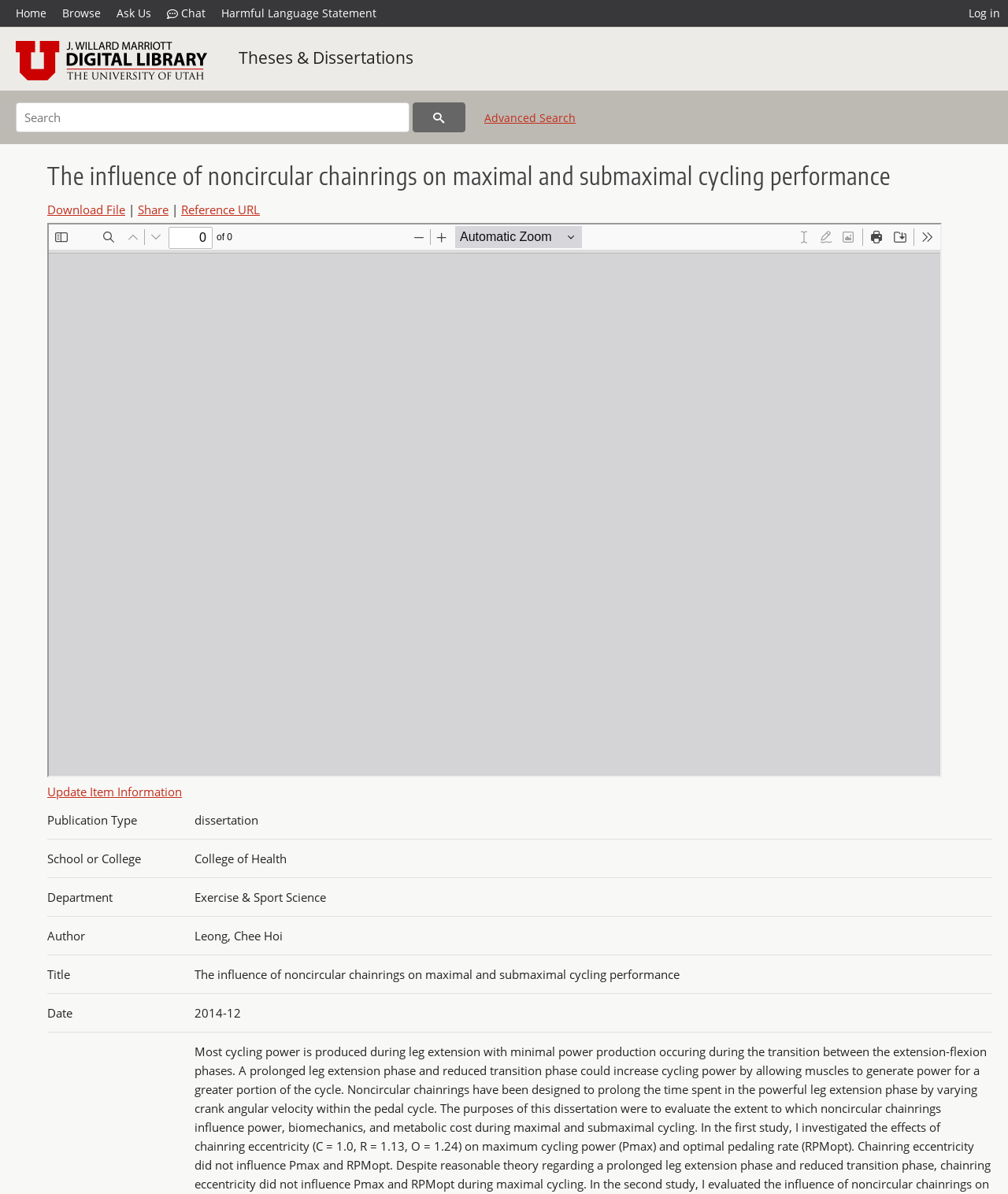Respond to the following question with a brief word or phrase:
What is the department of the author?

Exercise & Sport Science